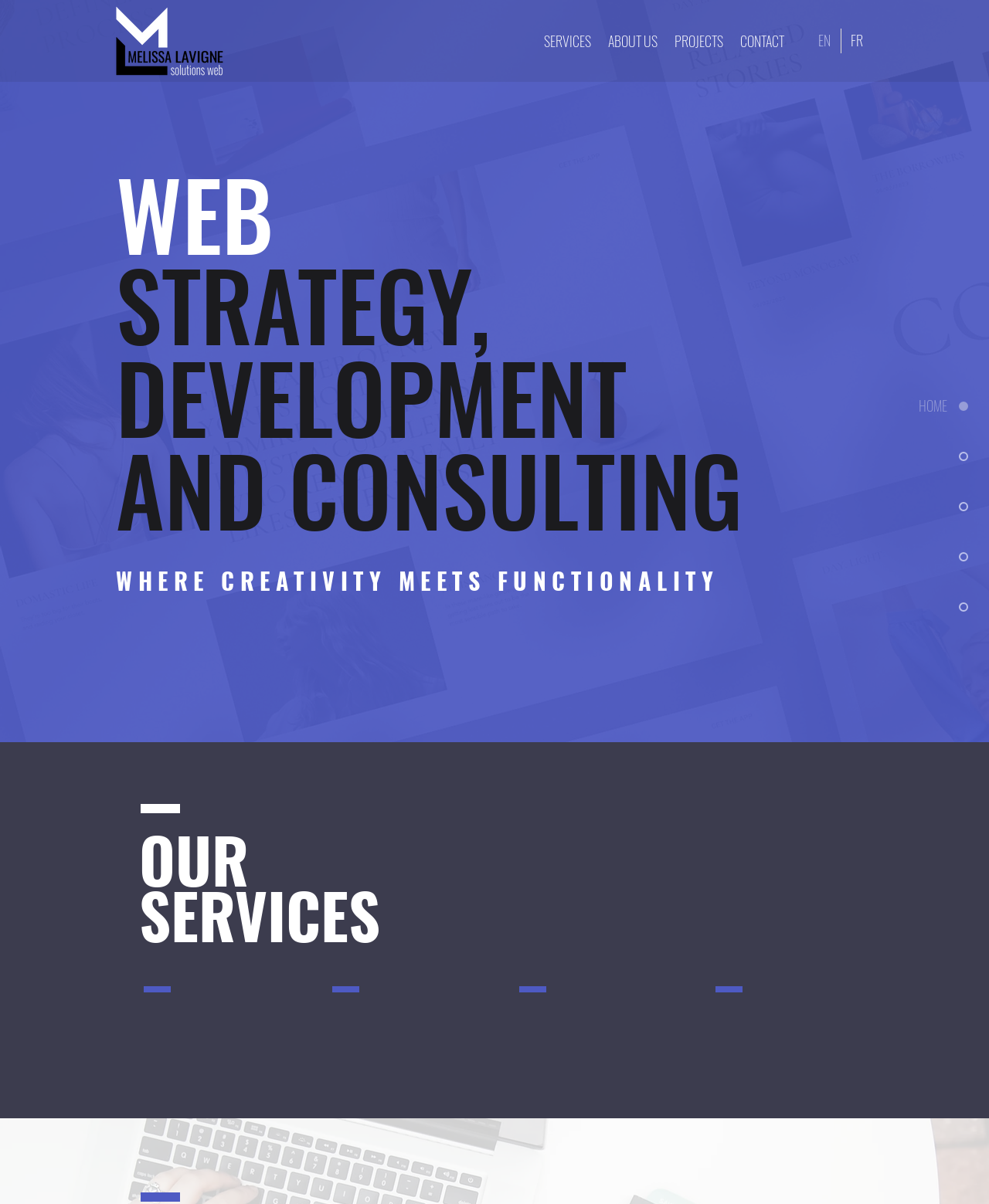Identify the bounding box coordinates of the element to click to follow this instruction: 'View the HOME page'. Ensure the coordinates are four float values between 0 and 1, provided as [left, top, right, bottom].

[0.88, 0.329, 0.979, 0.345]